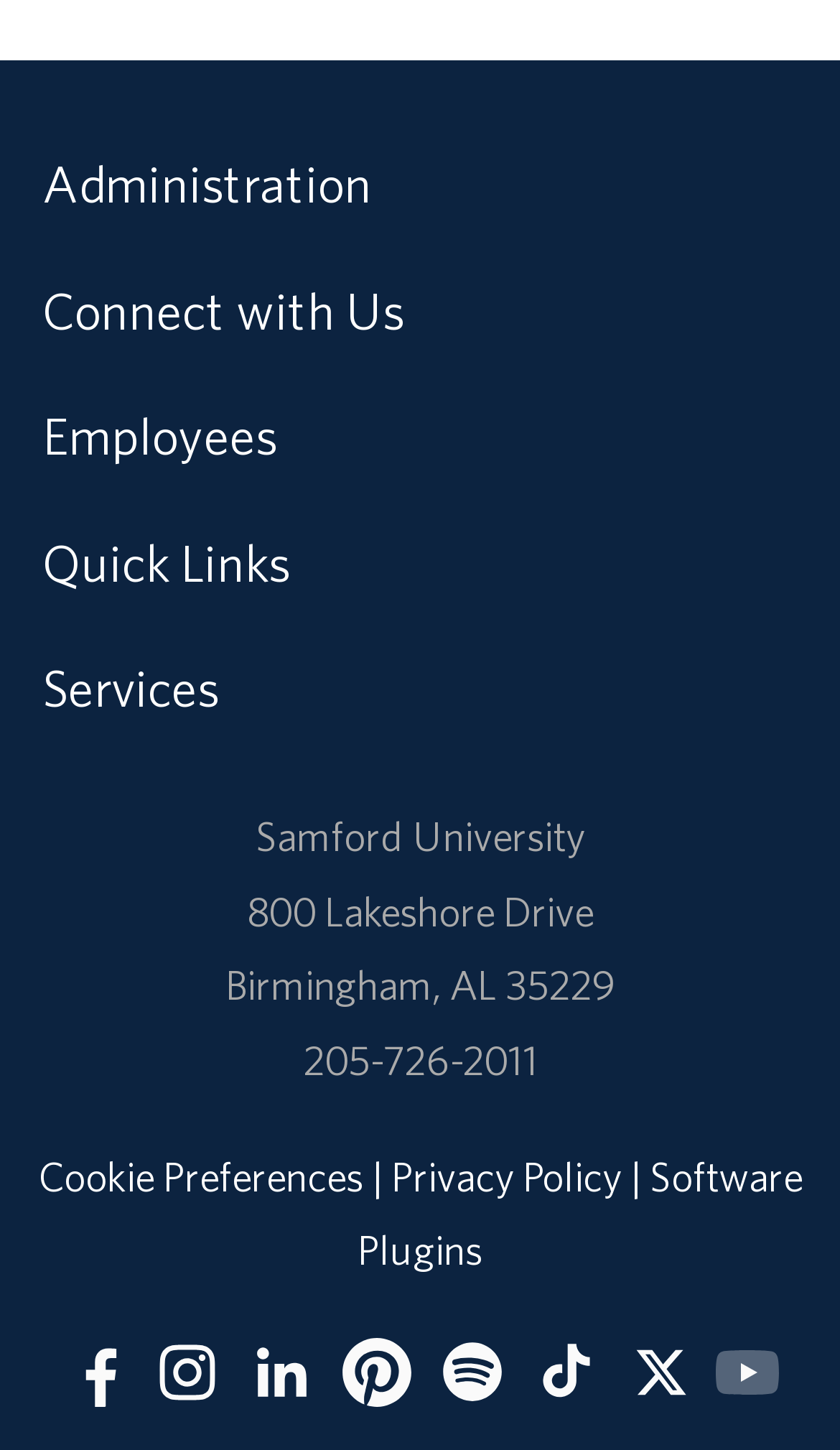Refer to the image and provide an in-depth answer to the question: 
What is the phone number of the university?

I found the phone number by looking at the links section, where I saw a link with the text '205-726-2011', which is likely to be the university's phone number.